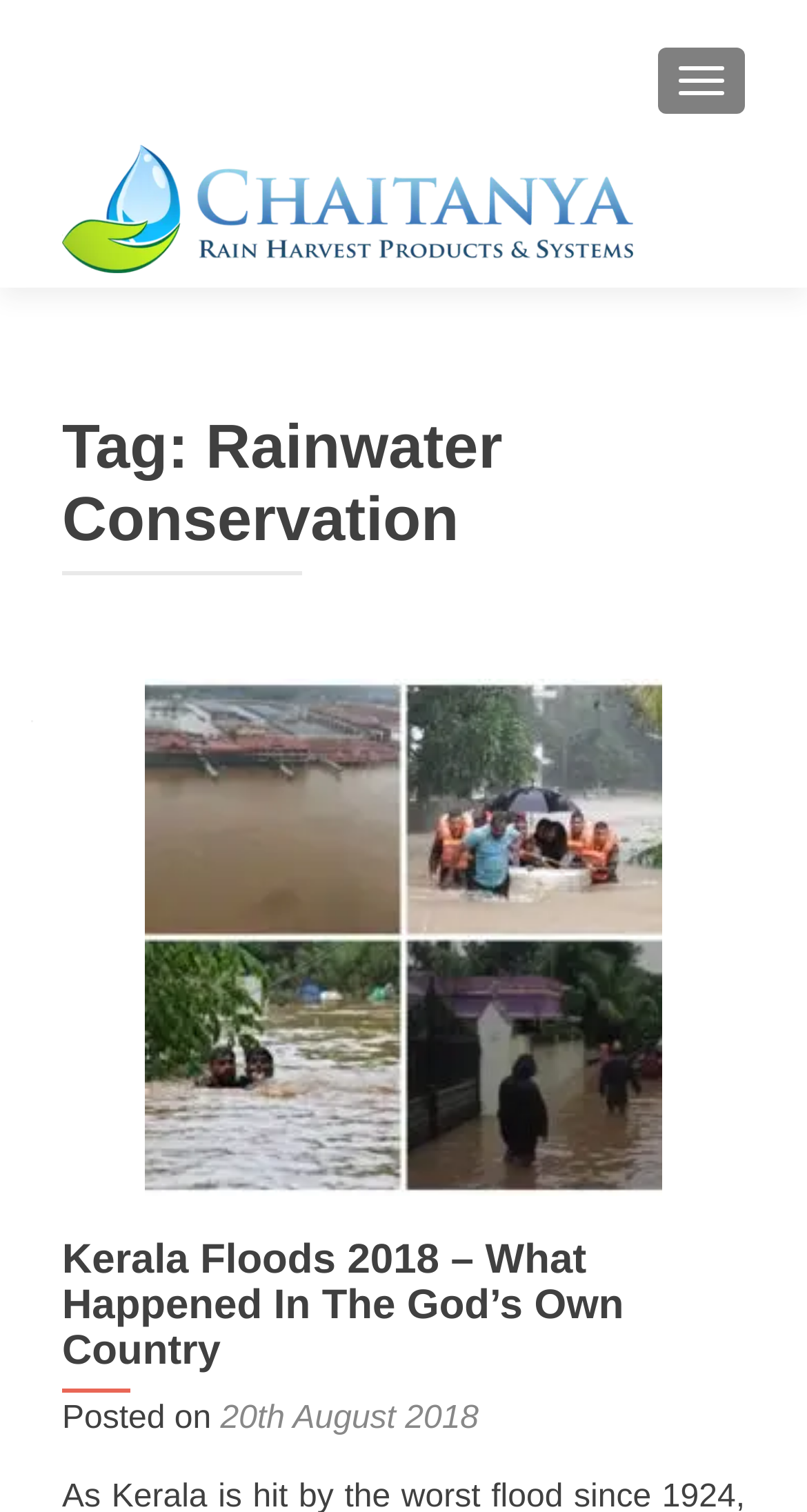How many images are present on this webpage? Analyze the screenshot and reply with just one word or a short phrase.

2